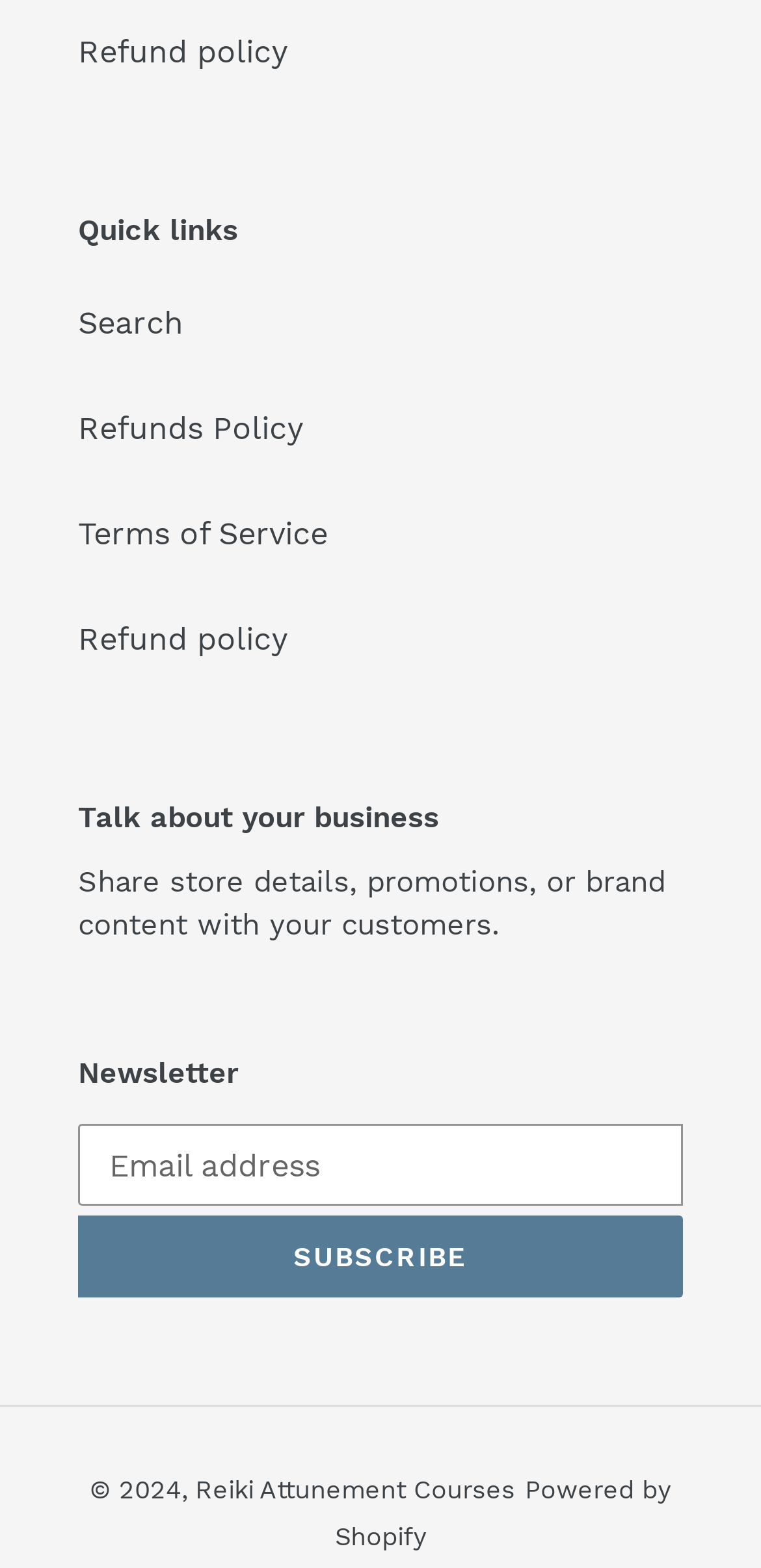Find the bounding box coordinates for the UI element that matches this description: "Subscribe".

[0.103, 0.775, 0.897, 0.828]